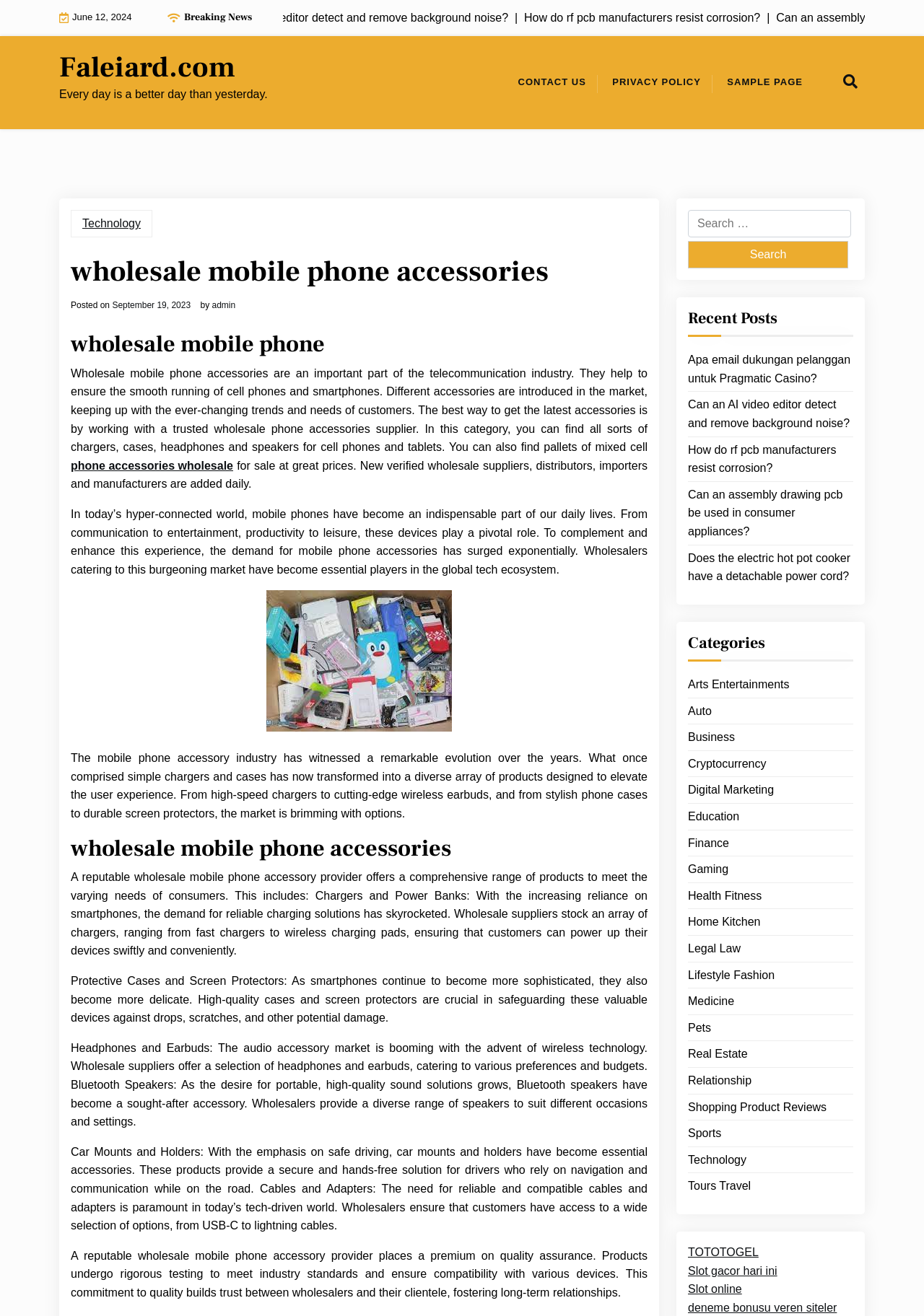Based on the image, provide a detailed response to the question:
What is the main category of products on this website?

Based on the webpage content, the main category of products on this website is wholesale mobile phone accessories, which is evident from the heading 'wholesale mobile phone accessories' and the description of various accessories such as chargers, cases, headphones, and speakers for cell phones and tablets.